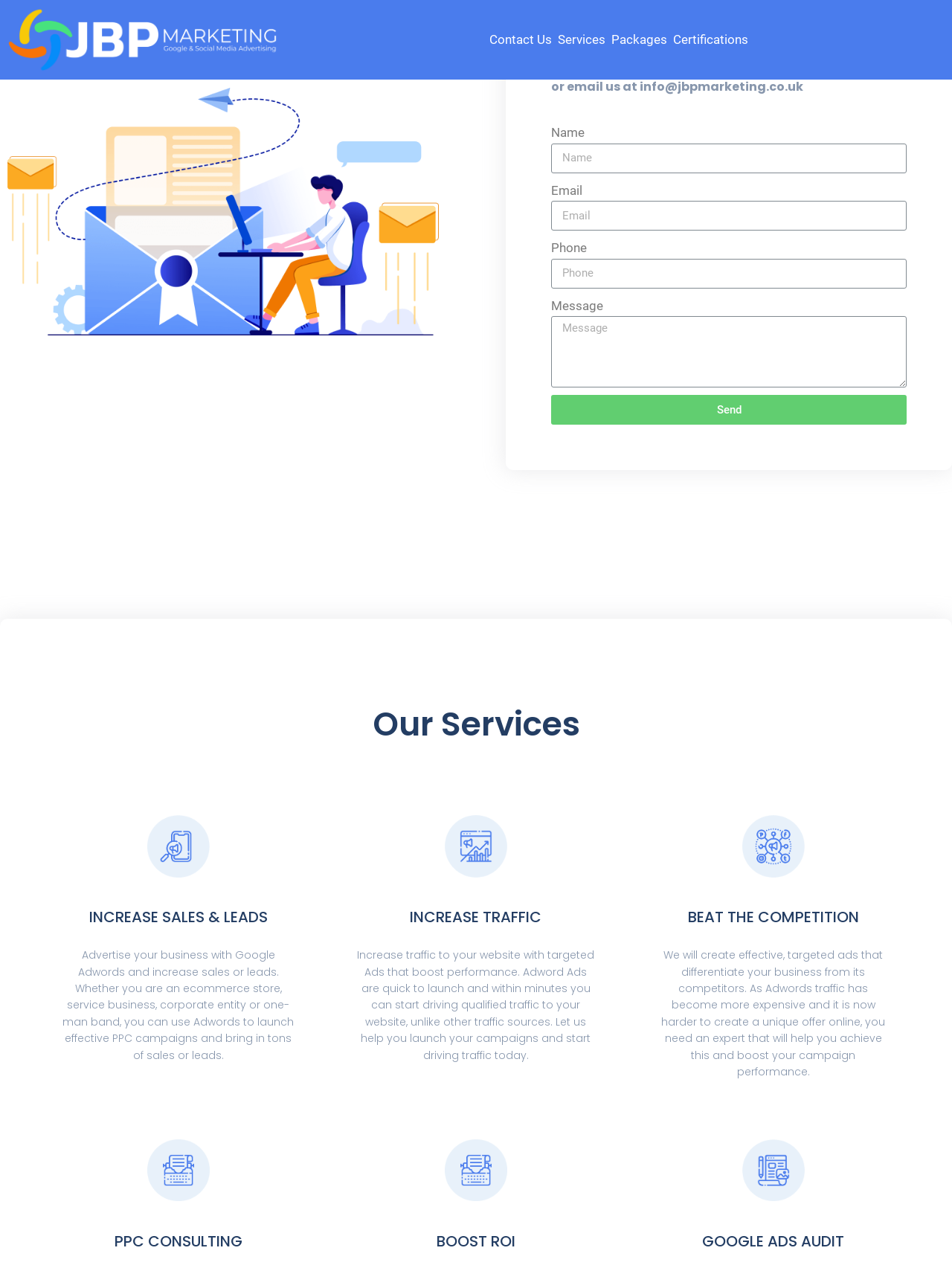Can you find the bounding box coordinates of the area I should click to execute the following instruction: "Click Send"?

[0.579, 0.311, 0.952, 0.334]